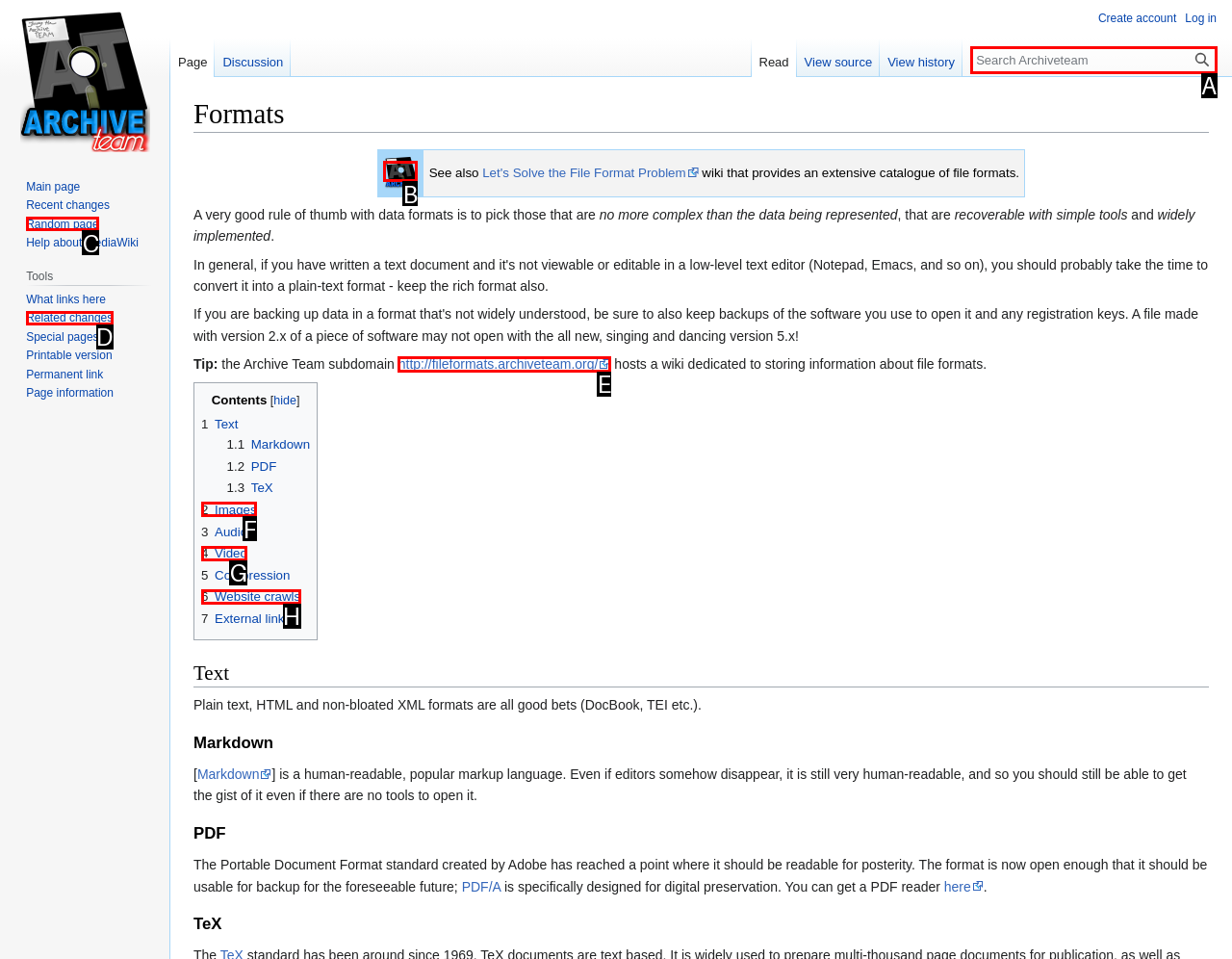From the available options, which lettered element should I click to complete this task: Click on the 'Crop Shade Cloth' link?

None